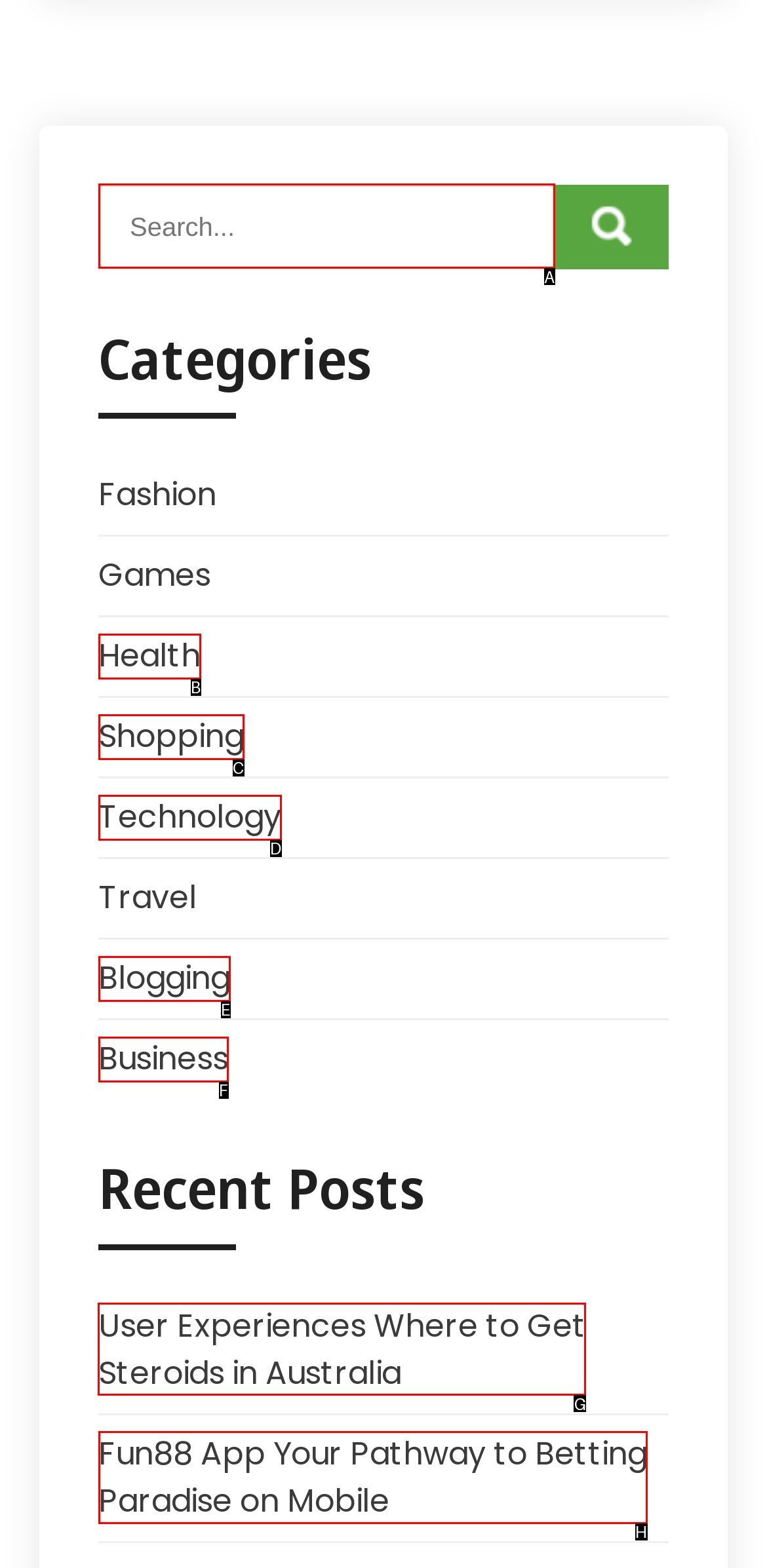Decide which UI element to click to accomplish the task: read User Experiences Where to Get Steroids in Australia post
Respond with the corresponding option letter.

G